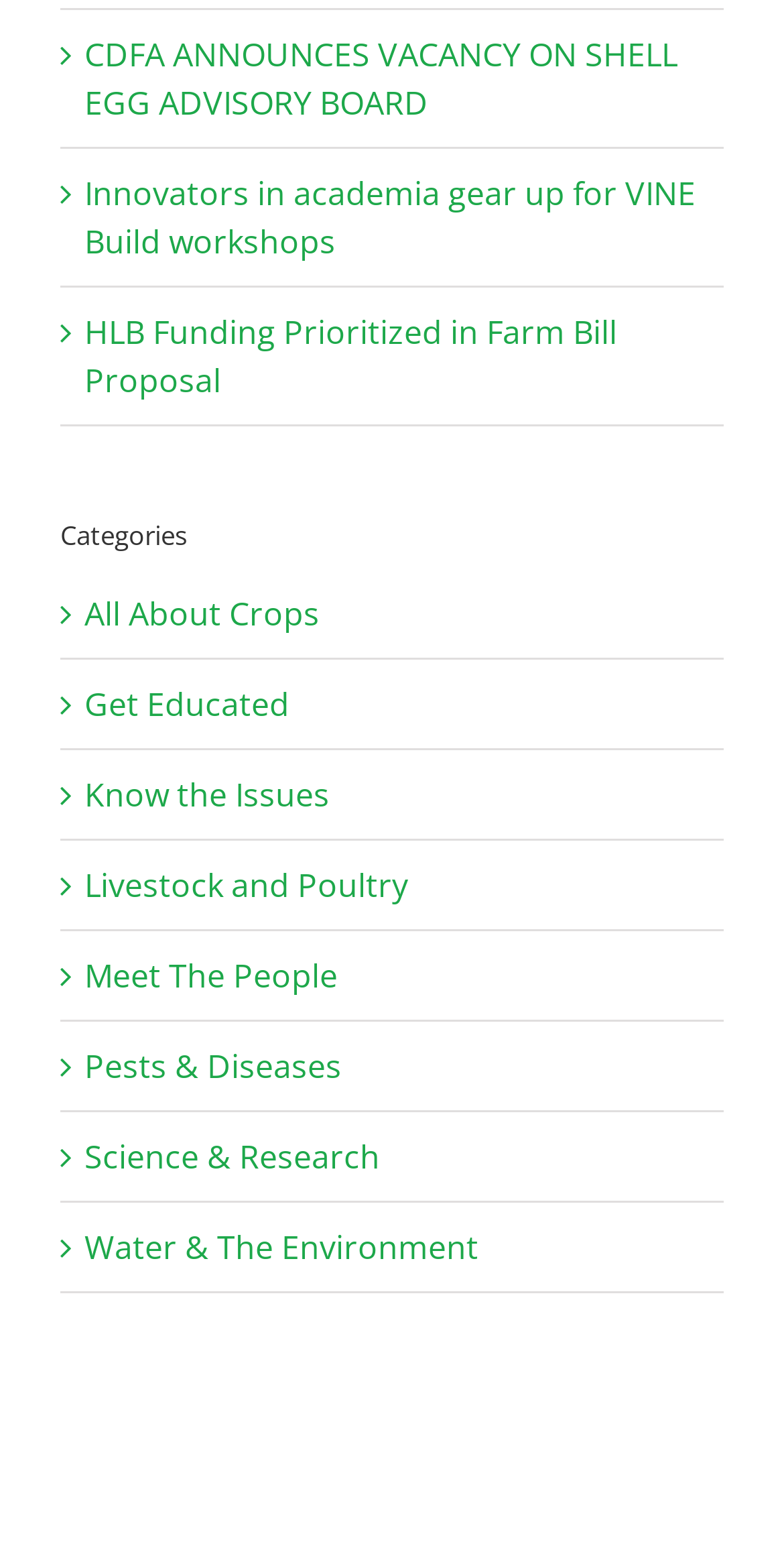Can you pinpoint the bounding box coordinates for the clickable element required for this instruction: "View Science & Research articles"? The coordinates should be four float numbers between 0 and 1, i.e., [left, top, right, bottom].

[0.108, 0.732, 0.485, 0.761]